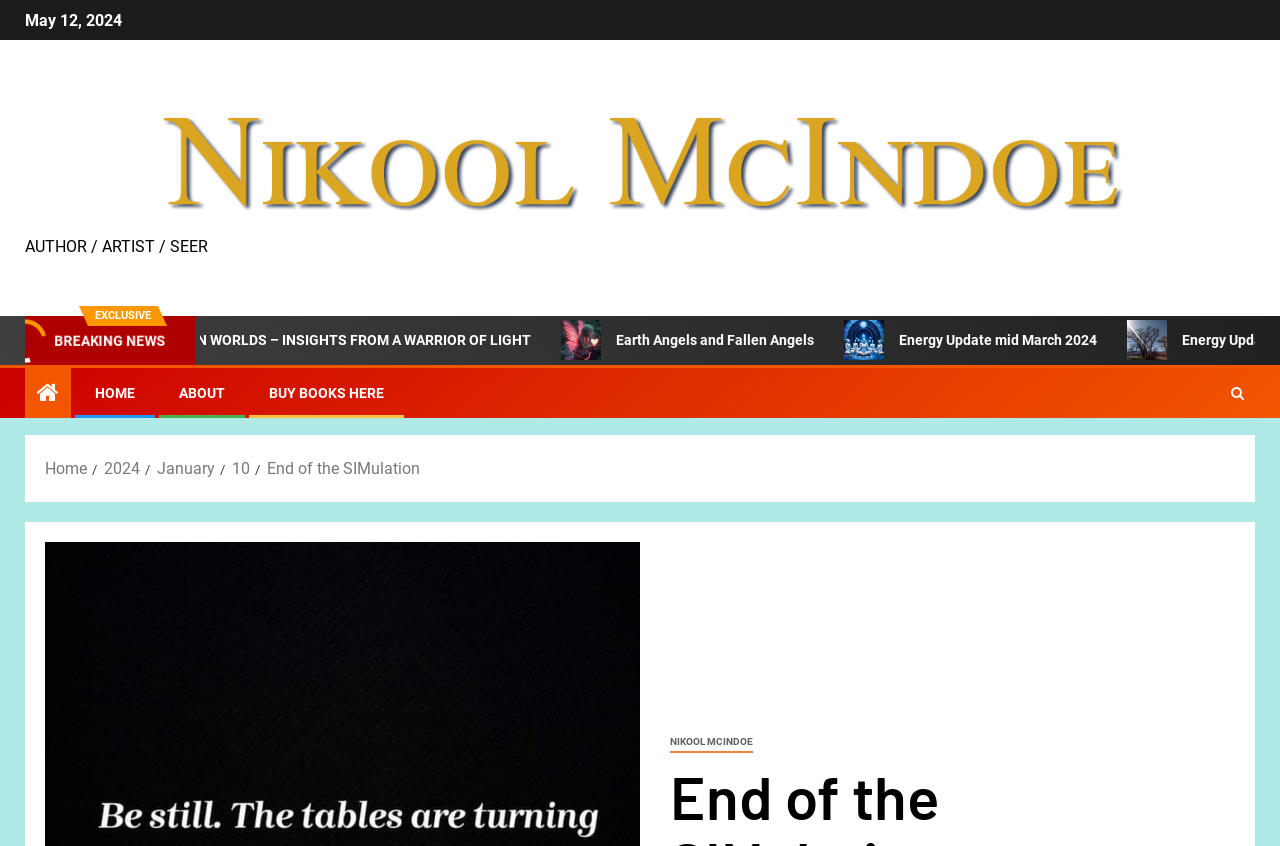Locate the coordinates of the bounding box for the clickable region that fulfills this instruction: "Check the 'BREAKING NEWS' section".

[0.043, 0.393, 0.129, 0.412]